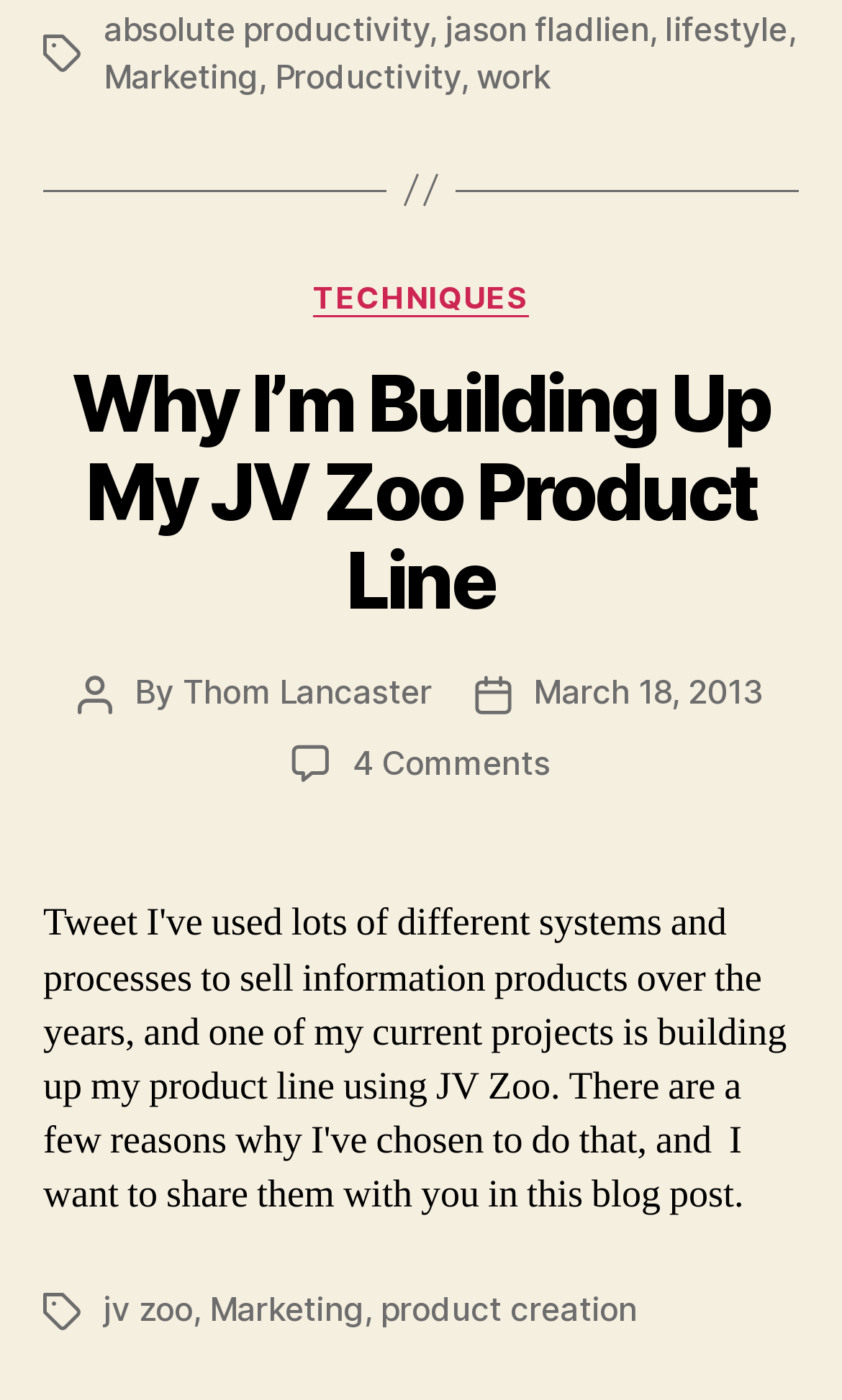Determine the bounding box coordinates of the clickable element necessary to fulfill the instruction: "Read the post dated 'March 18, 2013'". Provide the coordinates as four float numbers within the 0 to 1 range, i.e., [left, top, right, bottom].

[0.634, 0.48, 0.907, 0.509]